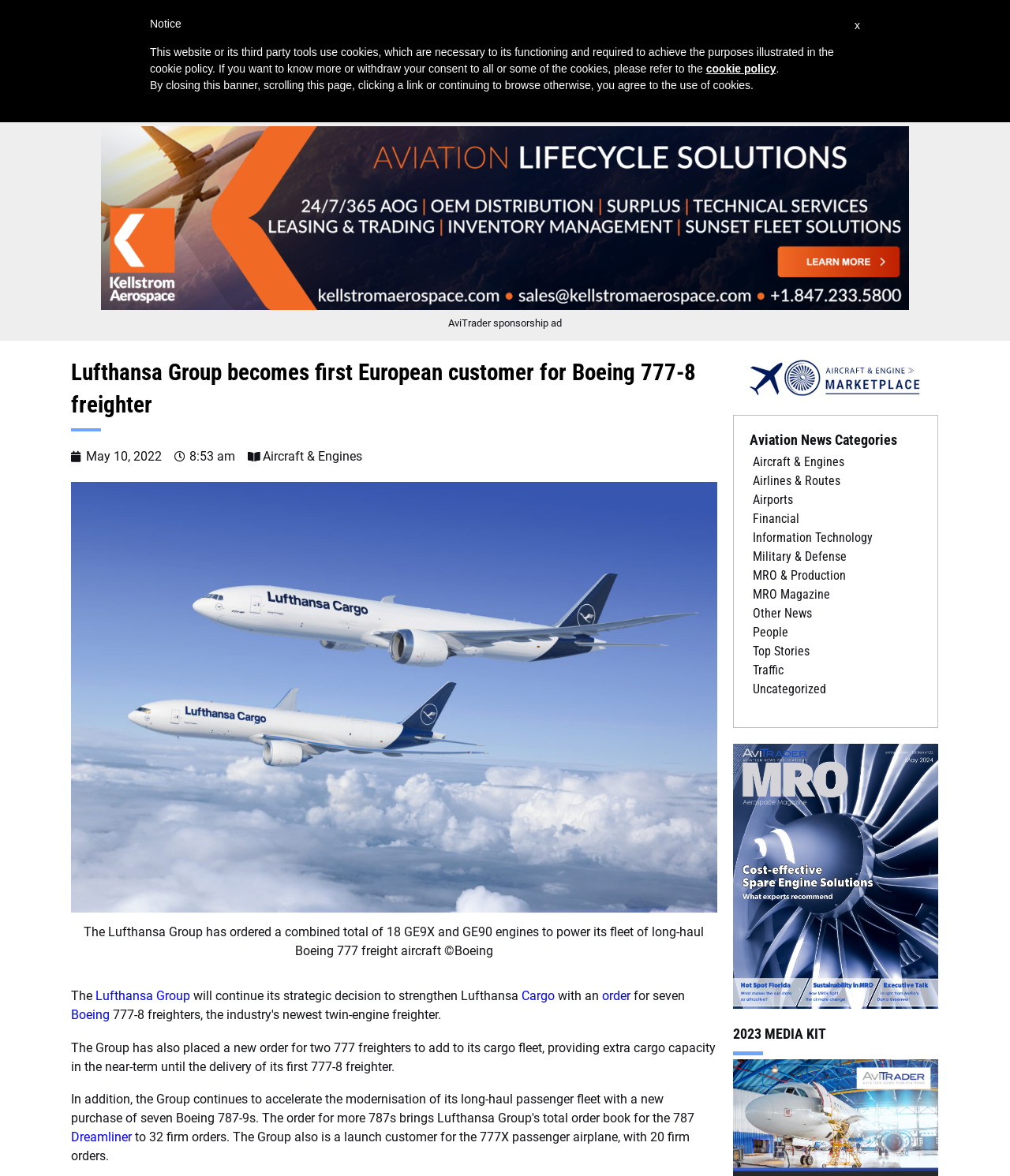Determine the bounding box for the described HTML element: "About Tip o’ the Week". Ensure the coordinates are four float numbers between 0 and 1 in the format [left, top, right, bottom].

None